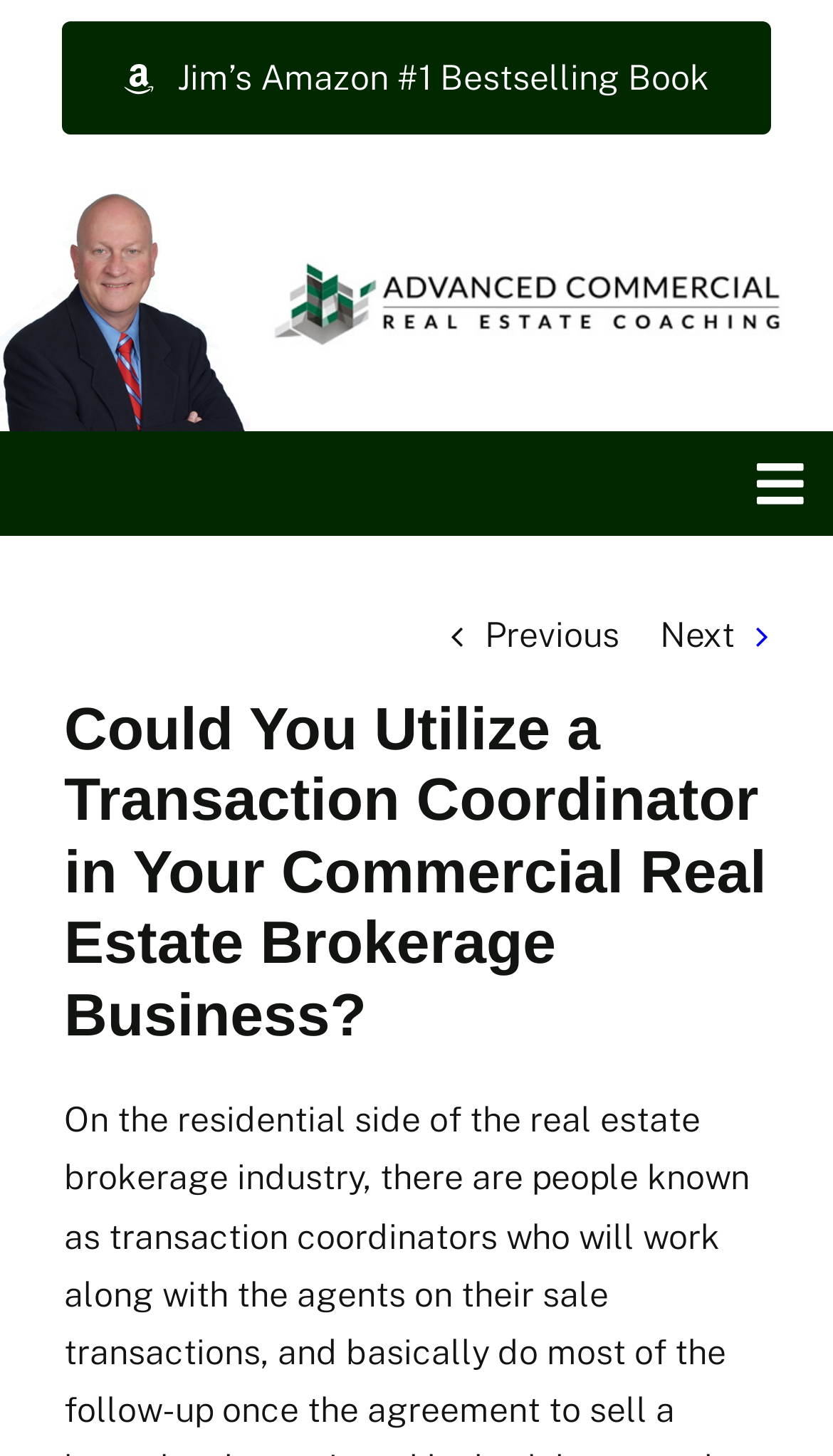Determine the title of the webpage and give its text content.

Could You Utilize a Transaction Coordinator in Your Commercial Real Estate Brokerage Business?